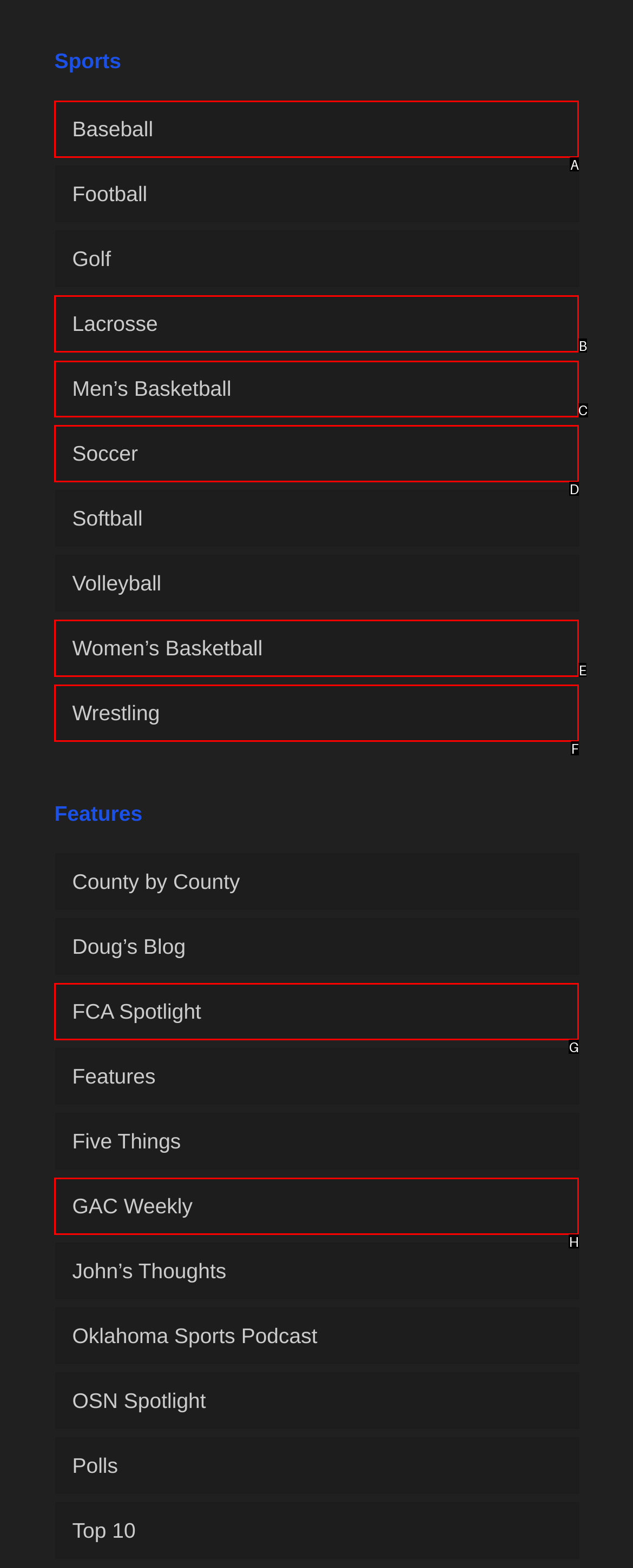Which HTML element should be clicked to fulfill the following task: Go to Men’s Basketball?
Reply with the letter of the appropriate option from the choices given.

C